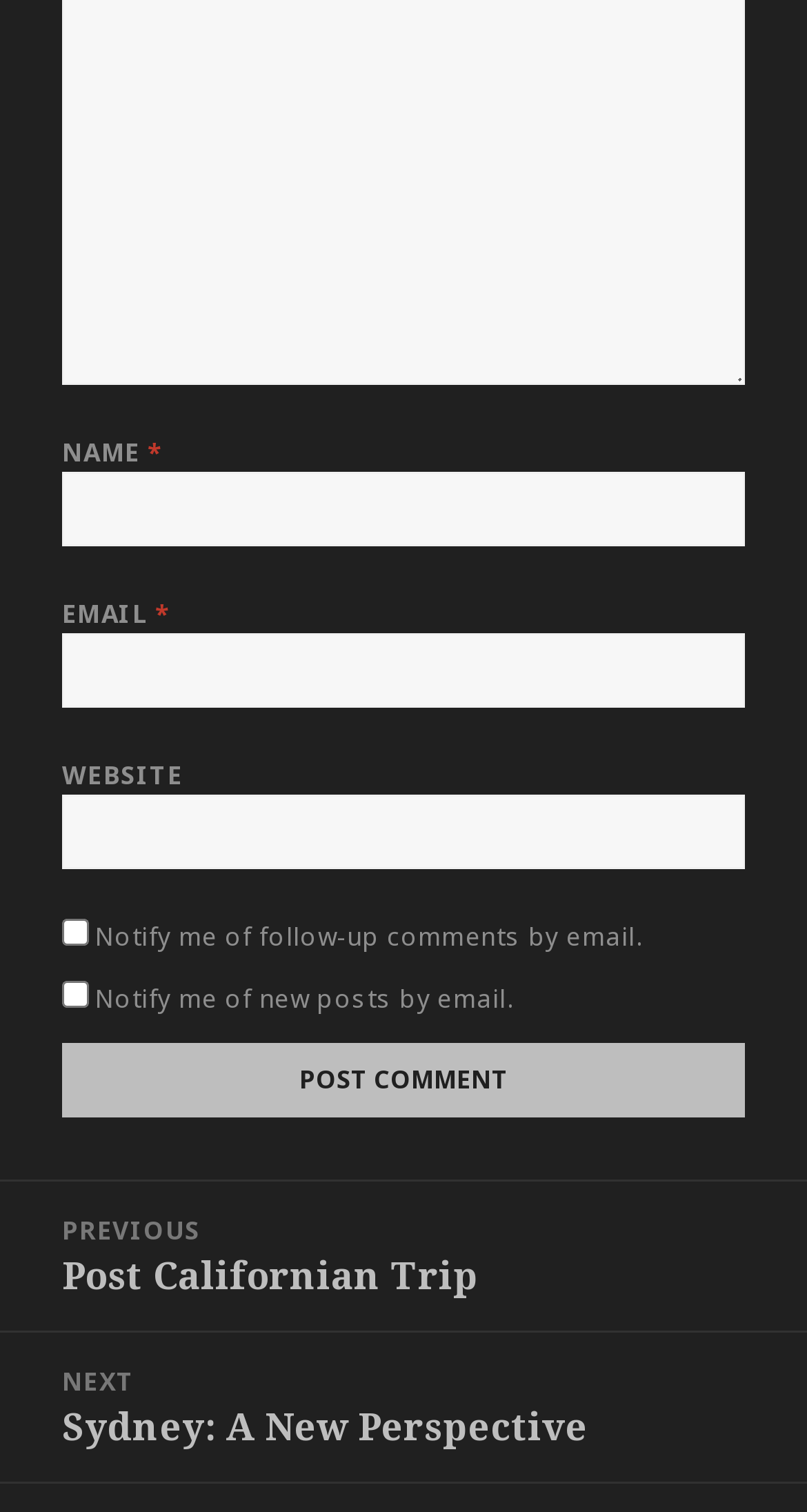What is the topic of the previous post?
Please respond to the question with a detailed and well-explained answer.

The previous post is about a trip to California, as indicated by the link 'Previous post: Post Californian Trip'.